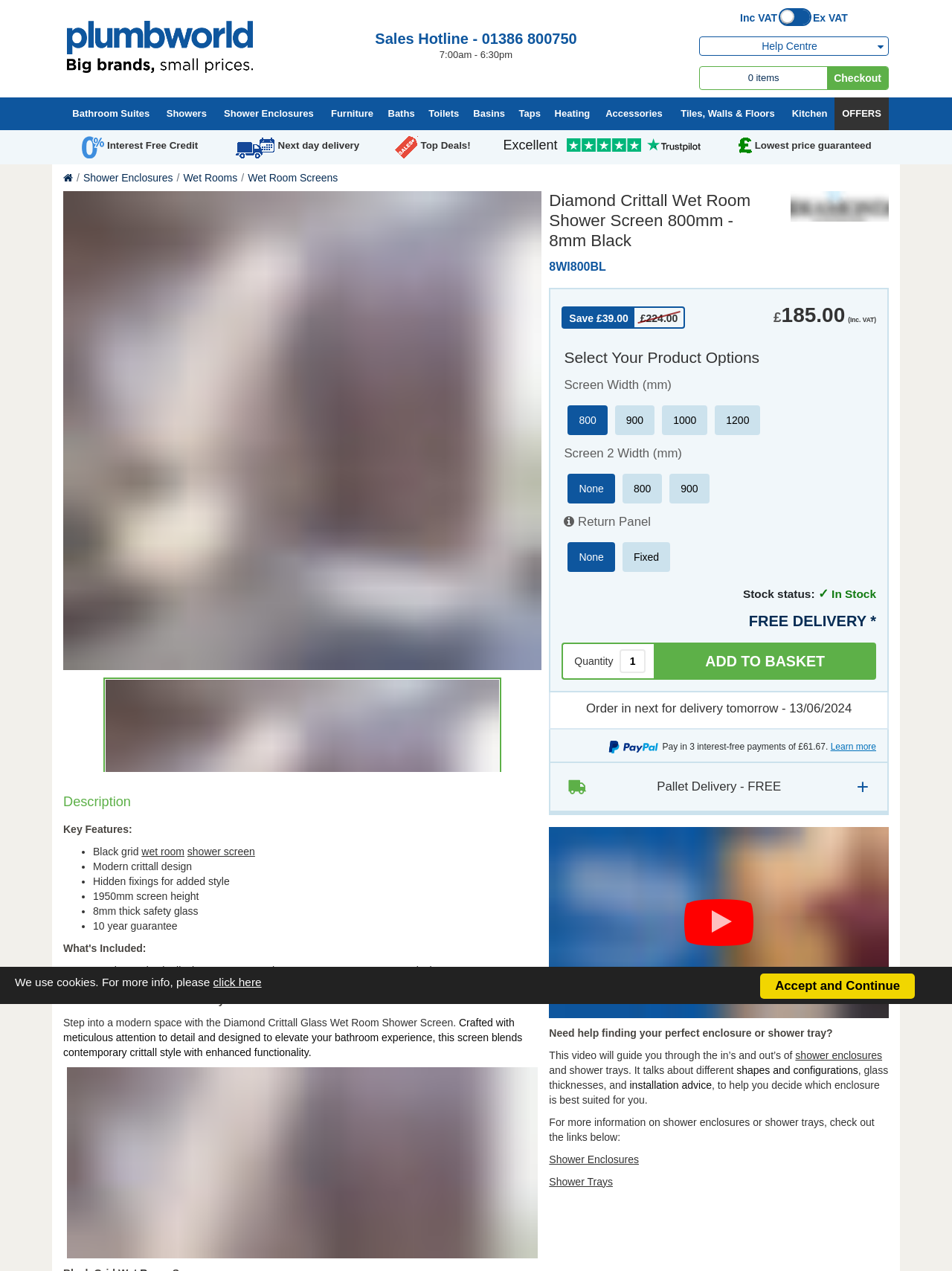Please find the bounding box for the UI element described by: "Tiles, Walls & Floors".

[0.705, 0.077, 0.824, 0.103]